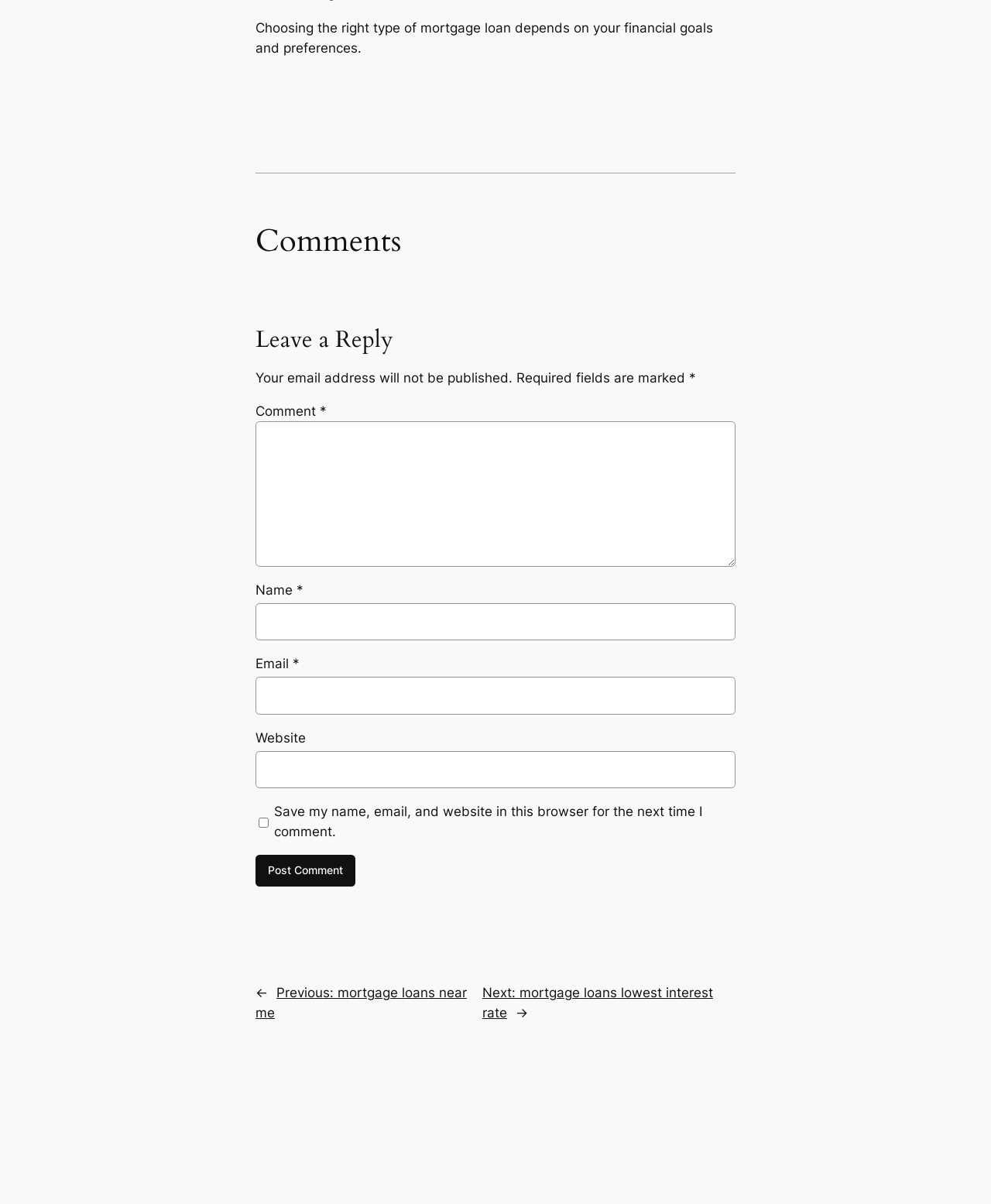Determine the bounding box coordinates for the clickable element to execute this instruction: "Leave a comment". Provide the coordinates as four float numbers between 0 and 1, i.e., [left, top, right, bottom].

[0.258, 0.35, 0.742, 0.471]